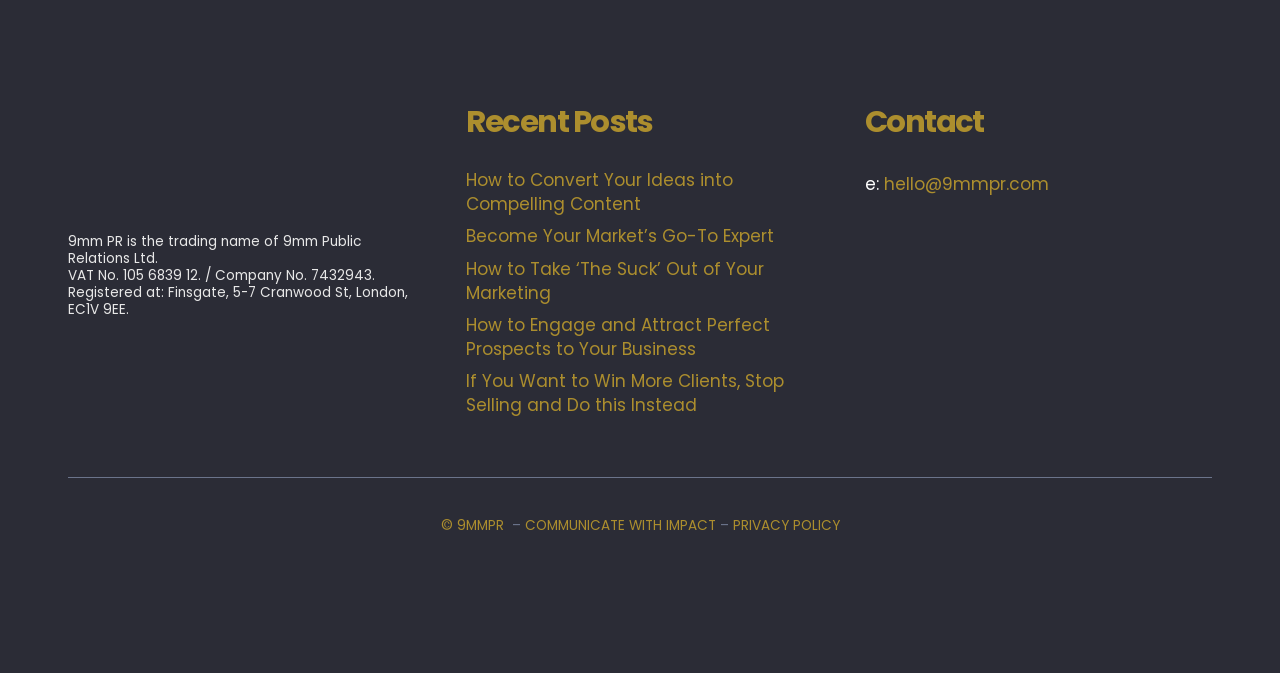Please identify the bounding box coordinates of the element that needs to be clicked to execute the following command: "Check out the archives". Provide the bounding box using four float numbers between 0 and 1, formatted as [left, top, right, bottom].

None